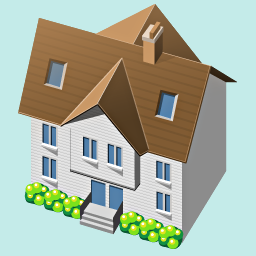Summarize the image with a detailed description that highlights all prominent details.

The image features a stylized illustration of a charming, two-story house with a steeply sloped roof. The house is rendered in a clean, modern graphic style, showcasing a brown roof contrasted with a light-colored exterior and prominent windows. It is adorned with a welcoming entryway that is flanked by small steps. Adding to its appeal, vibrant green bushes with yellow flowers line the front of the house, enhancing the overall warmth and inviting nature of the illustration. This imagery aligns well with the theme of home insurance, suggesting a sense of security and comfort in one's dwelling.